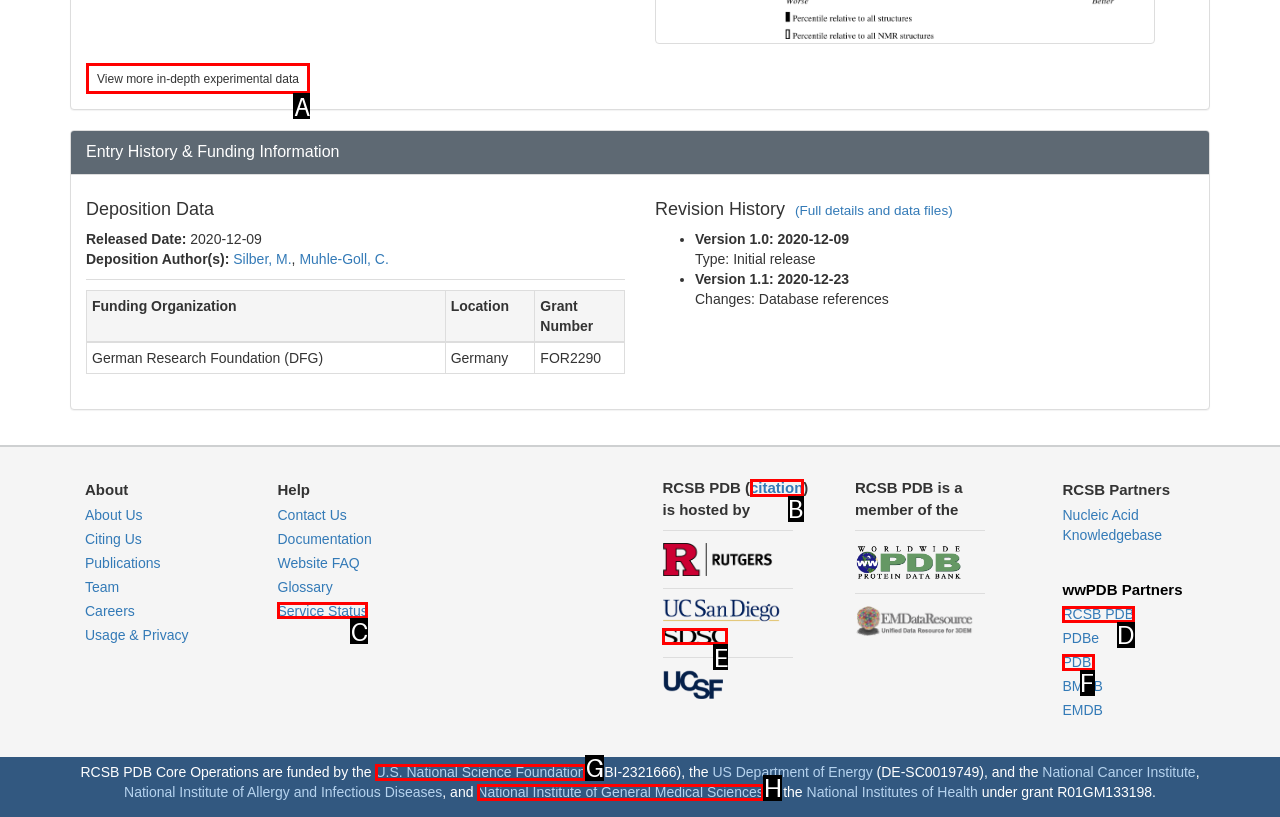From the options presented, which lettered element matches this description: alt="San Diego Supercomputer Center logo"
Reply solely with the letter of the matching option.

E